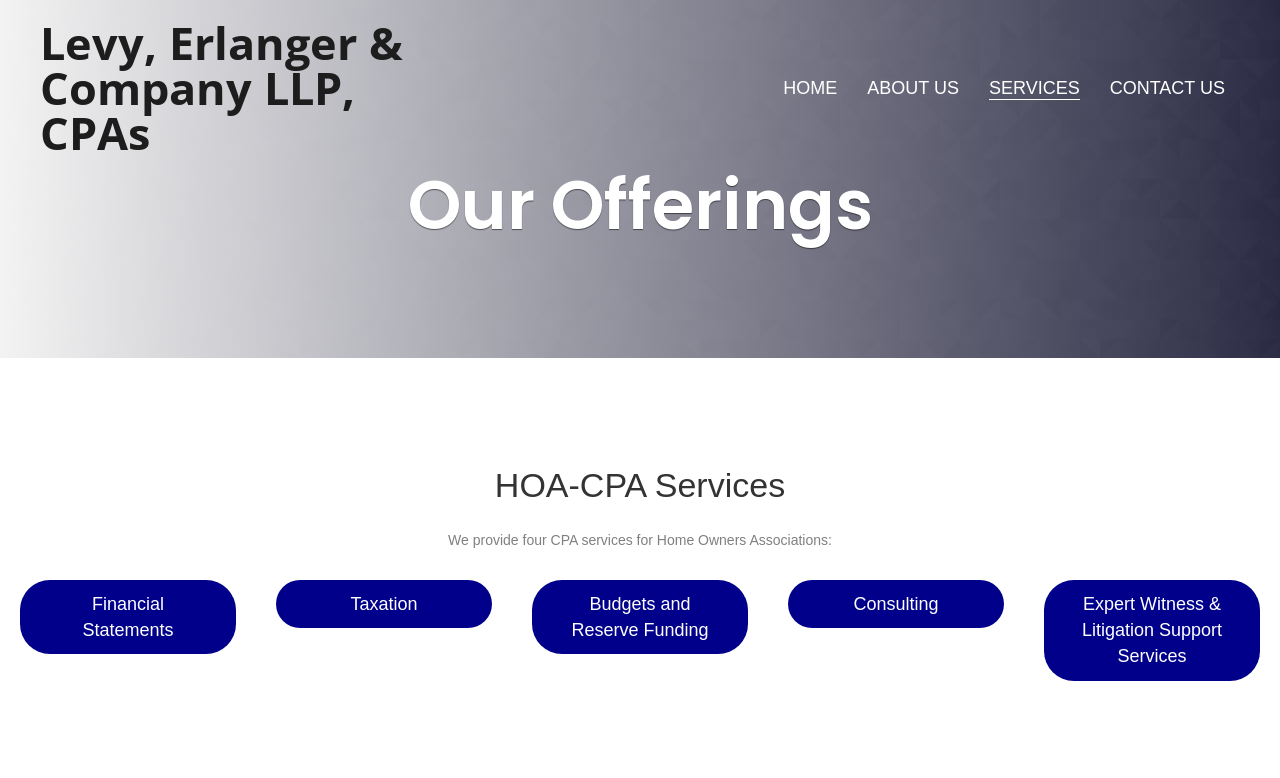Please provide a brief answer to the question using only one word or phrase: 
What is the name of the company providing these services?

Levy, Erlanger & Company LLP, CPAs